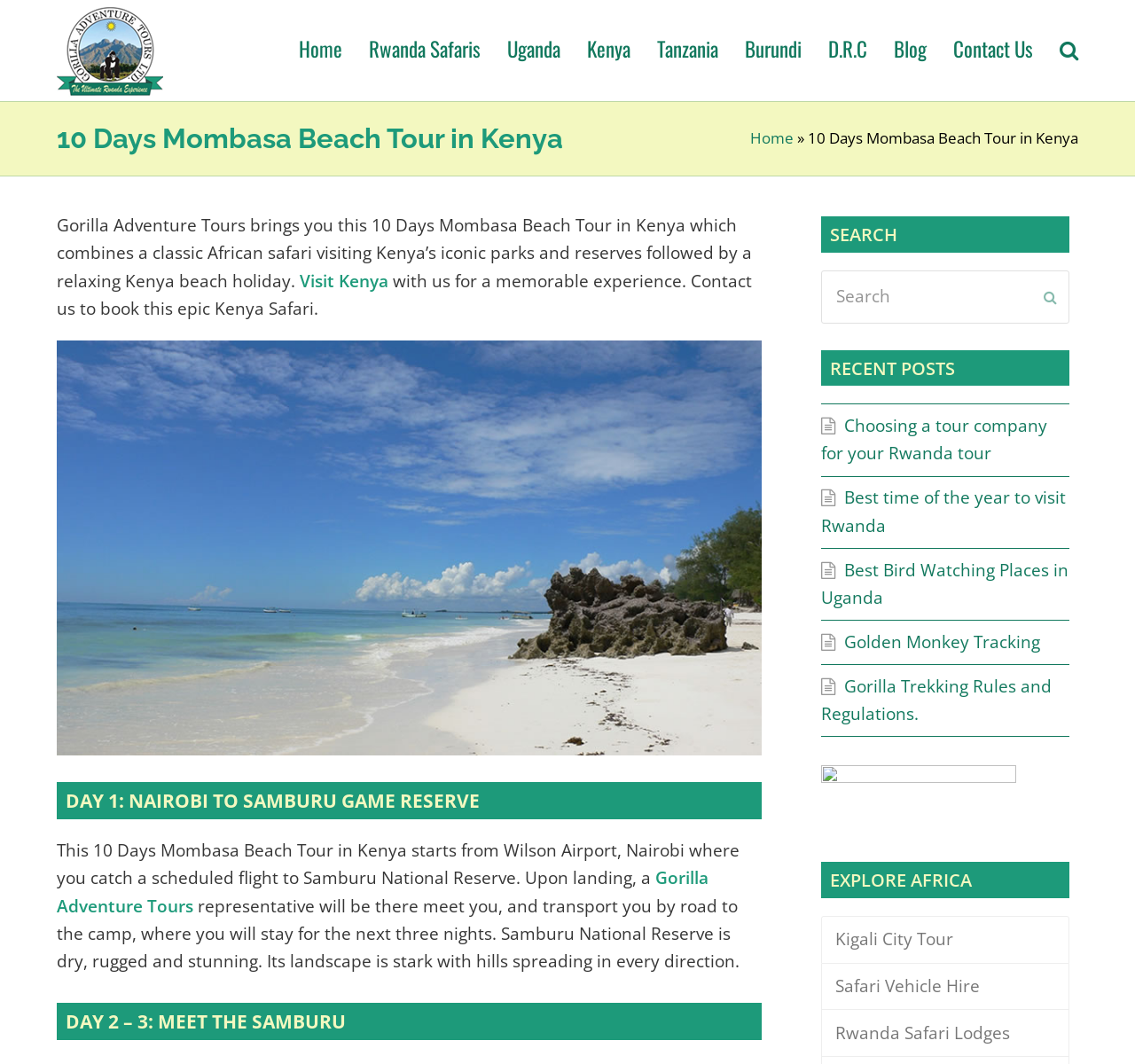What is the theme of the recent posts section?
Can you offer a detailed and complete answer to this question?

The recent posts section is located at the bottom-right corner of the webpage, and it lists several links with titles such as 'Choosing a tour company for your Rwanda tour', 'Best time of the year to visit Rwanda', and 'Best Bird Watching Places in Uganda'. These titles suggest that the theme of the recent posts section is travel and tourism, specifically related to African countries.